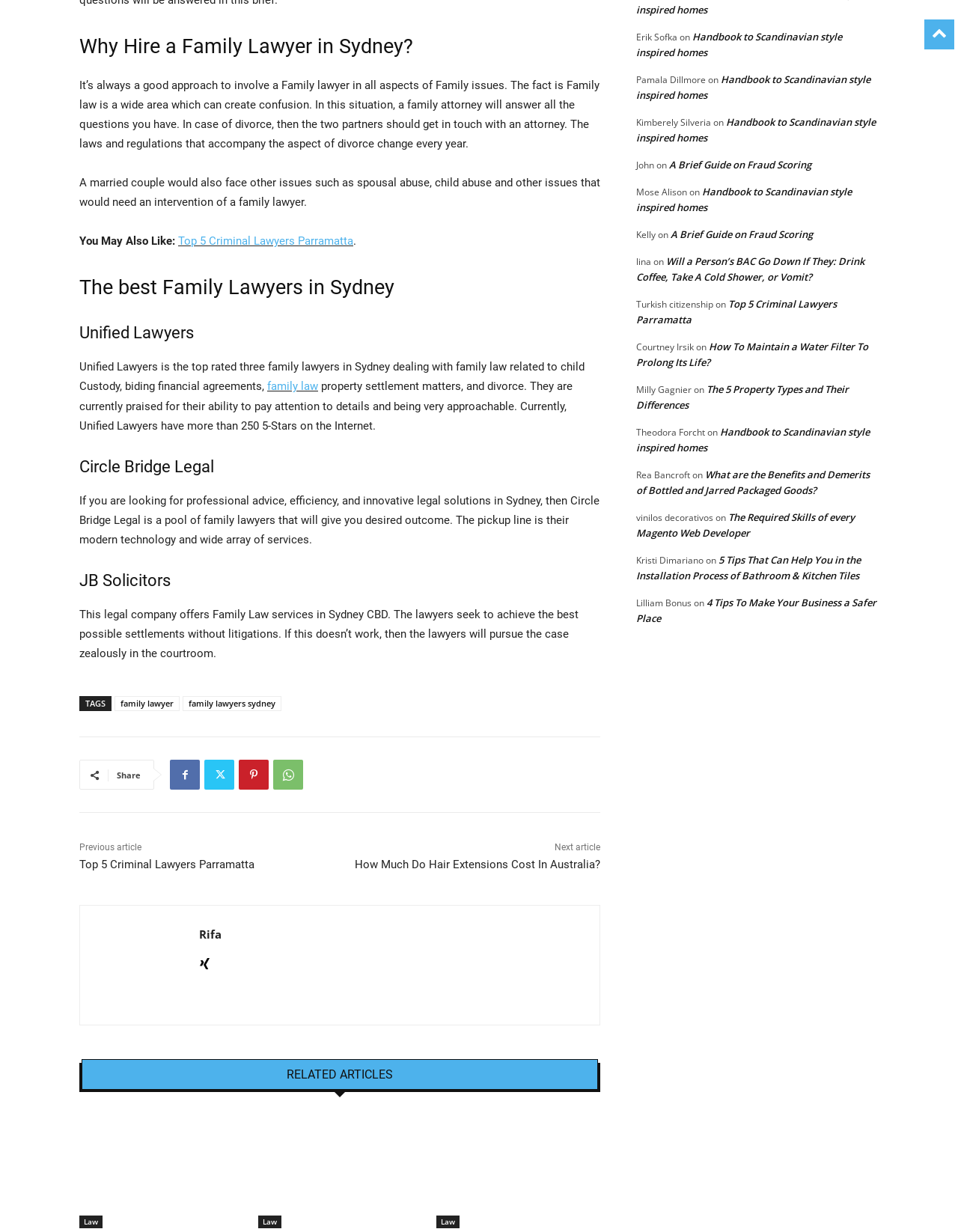Examine the image carefully and respond to the question with a detailed answer: 
What is the purpose of involving a family lawyer?

According to the webpage, involving a family lawyer is a good approach because family law is a wide area that can create confusion, and a family attorney will answer all the questions you have.